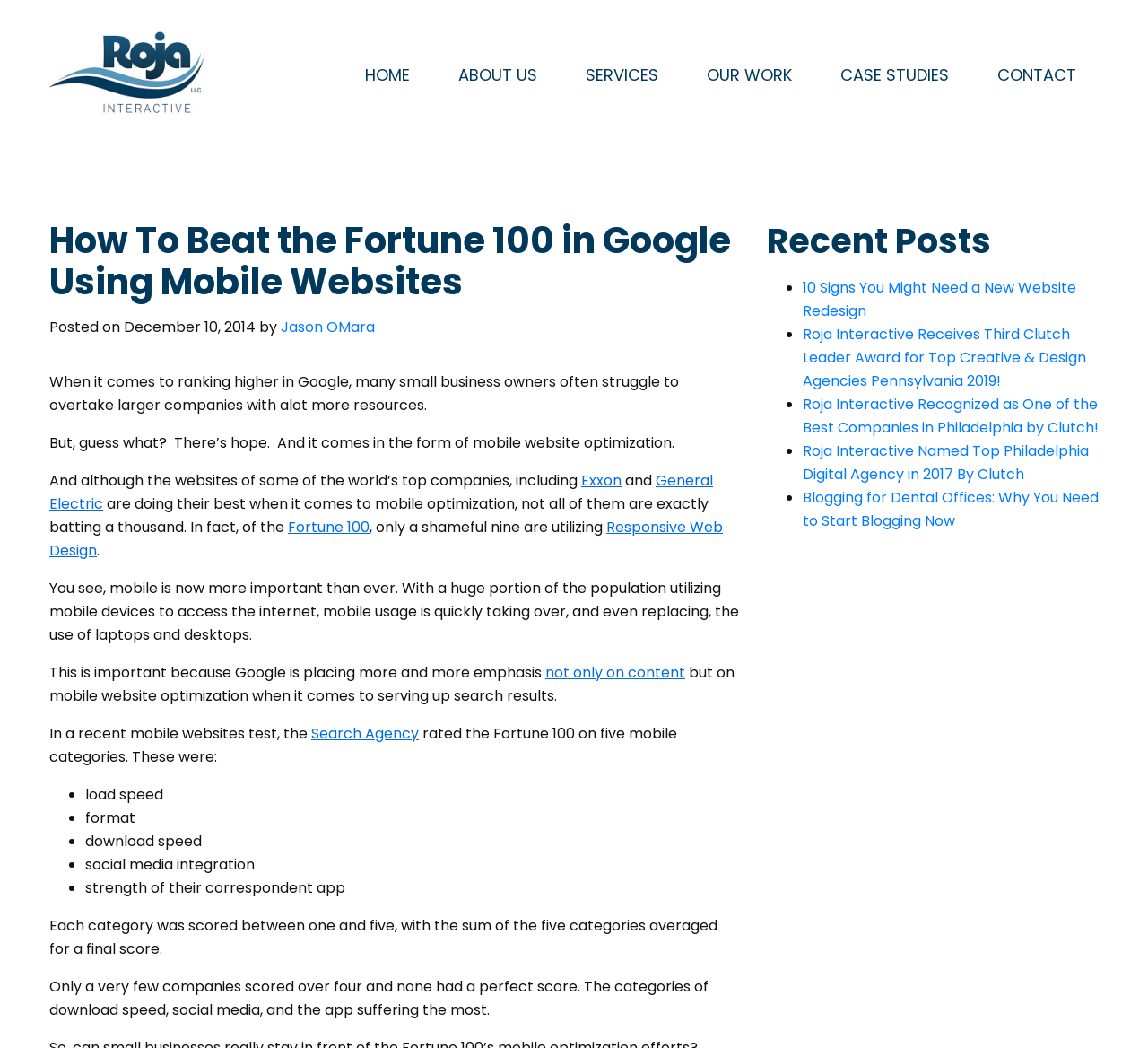Identify the headline of the webpage and generate its text content.

How To Beat the Fortune 100 in Google Using Mobile Websites